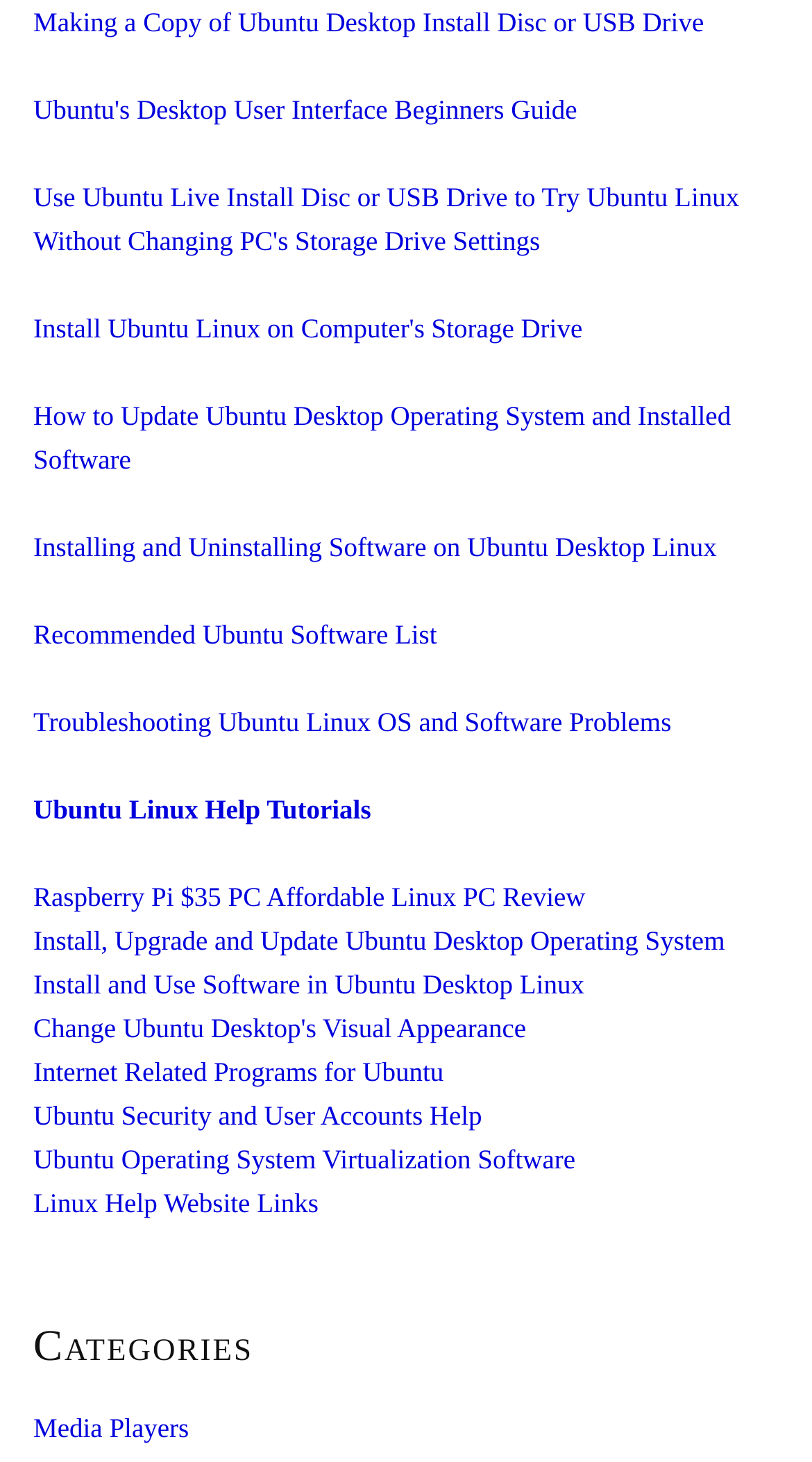Refer to the image and provide an in-depth answer to the question:
What is the topic of the 'Troubleshooting Ubuntu Linux OS and Software Problems' link?

The link 'Troubleshooting Ubuntu Linux OS and Software Problems' suggests that it provides solutions or guides to troubleshoot and fix problems related to Ubuntu Linux and its software.